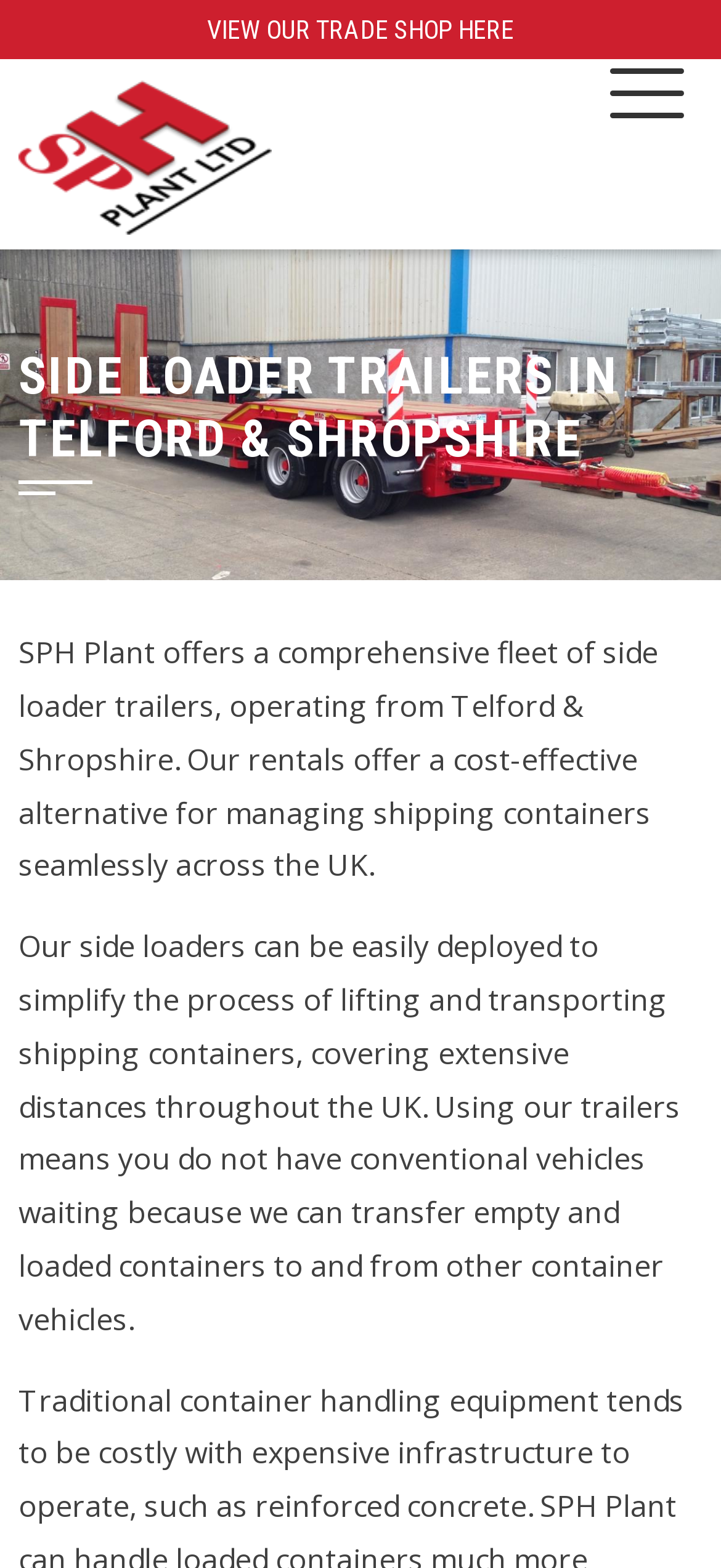Provide the bounding box coordinates of the UI element that matches the description: "VIEW OUR TRADE SHOP HERE".

[0.262, 0.0, 0.738, 0.038]